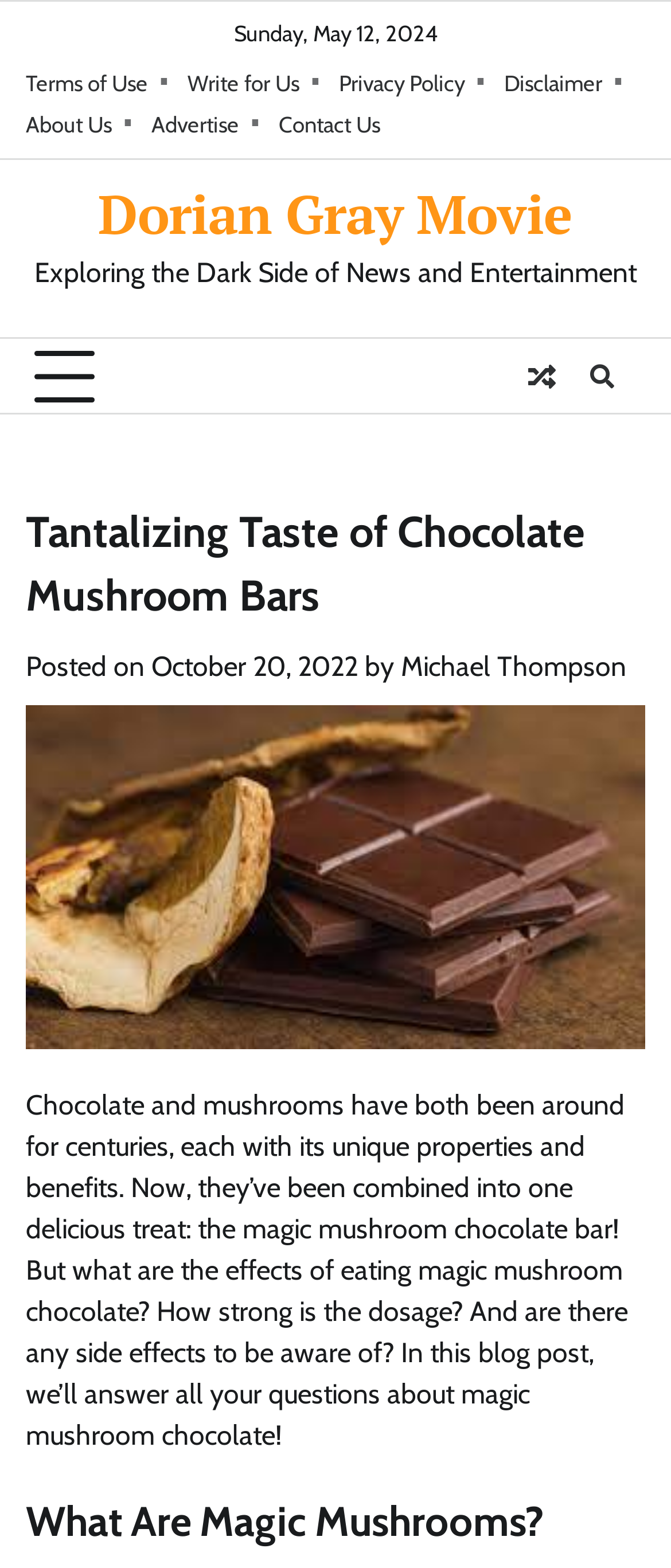Calculate the bounding box coordinates for the UI element based on the following description: "Privacy Policy". Ensure the coordinates are four float numbers between 0 and 1, i.e., [left, top, right, bottom].

[0.505, 0.043, 0.726, 0.064]